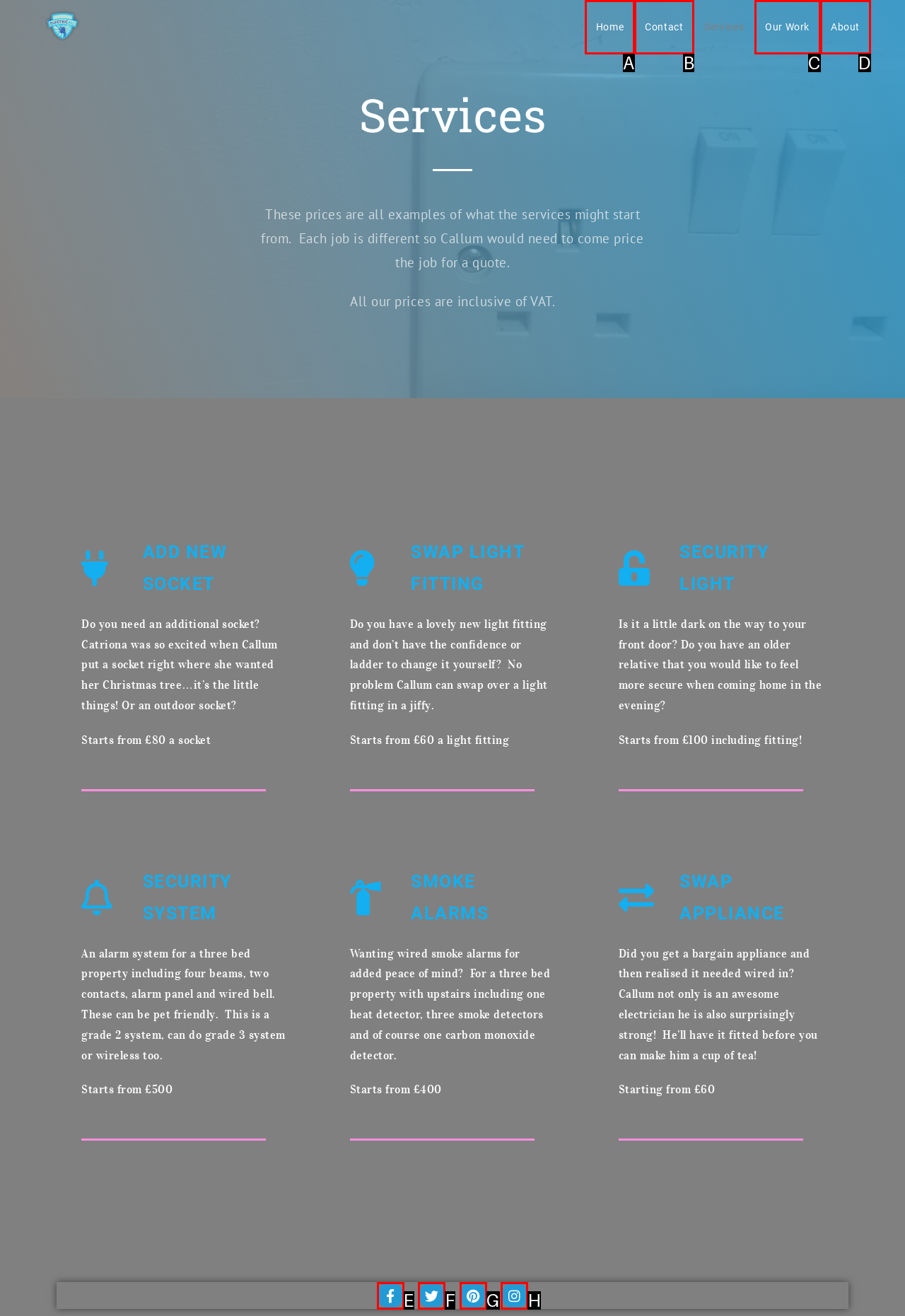Provide the letter of the HTML element that you need to click on to perform the task: Click on the 'Contact' link.
Answer with the letter corresponding to the correct option.

B